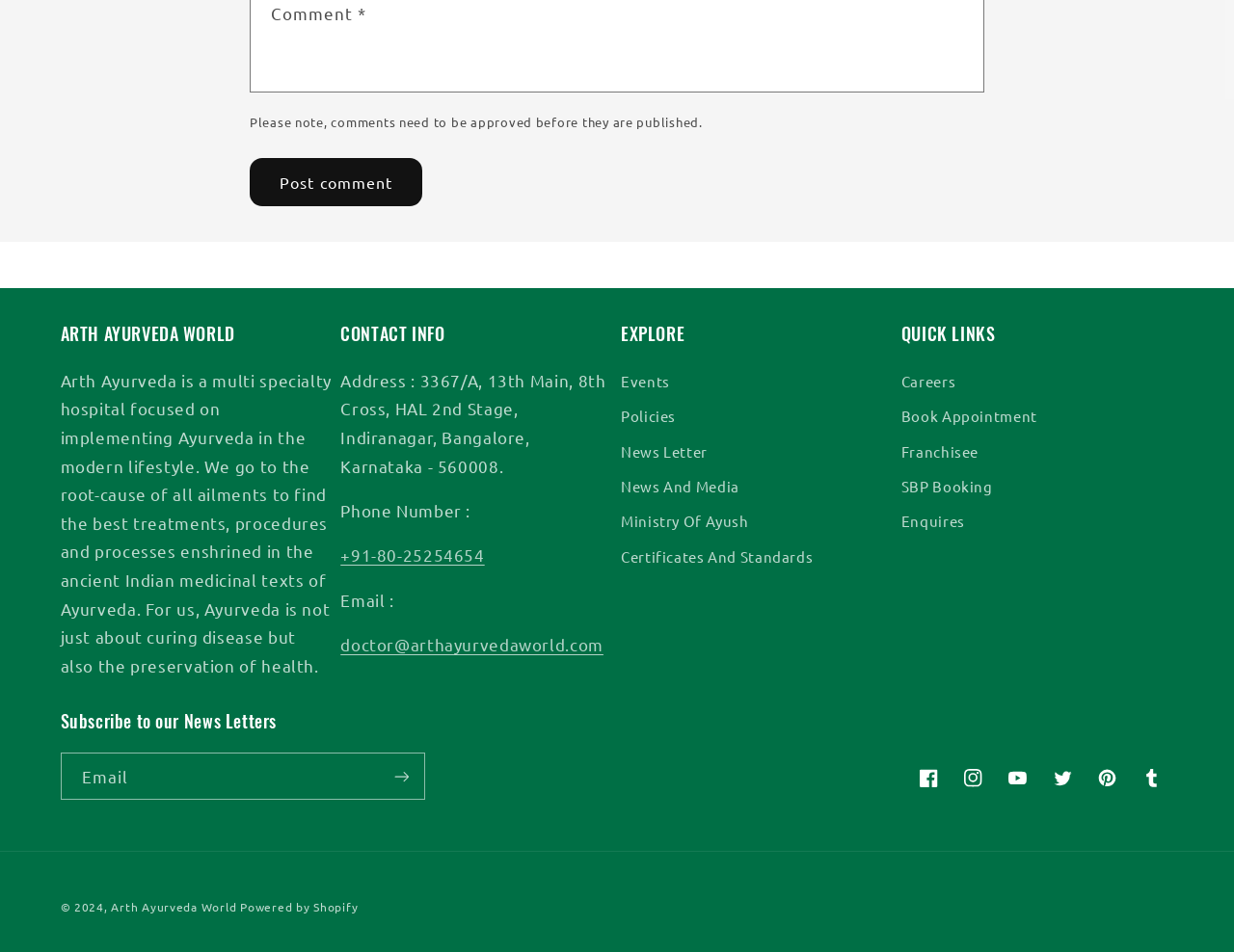Provide the bounding box coordinates for the area that should be clicked to complete the instruction: "Subscribe to the newsletter".

[0.307, 0.791, 0.343, 0.841]